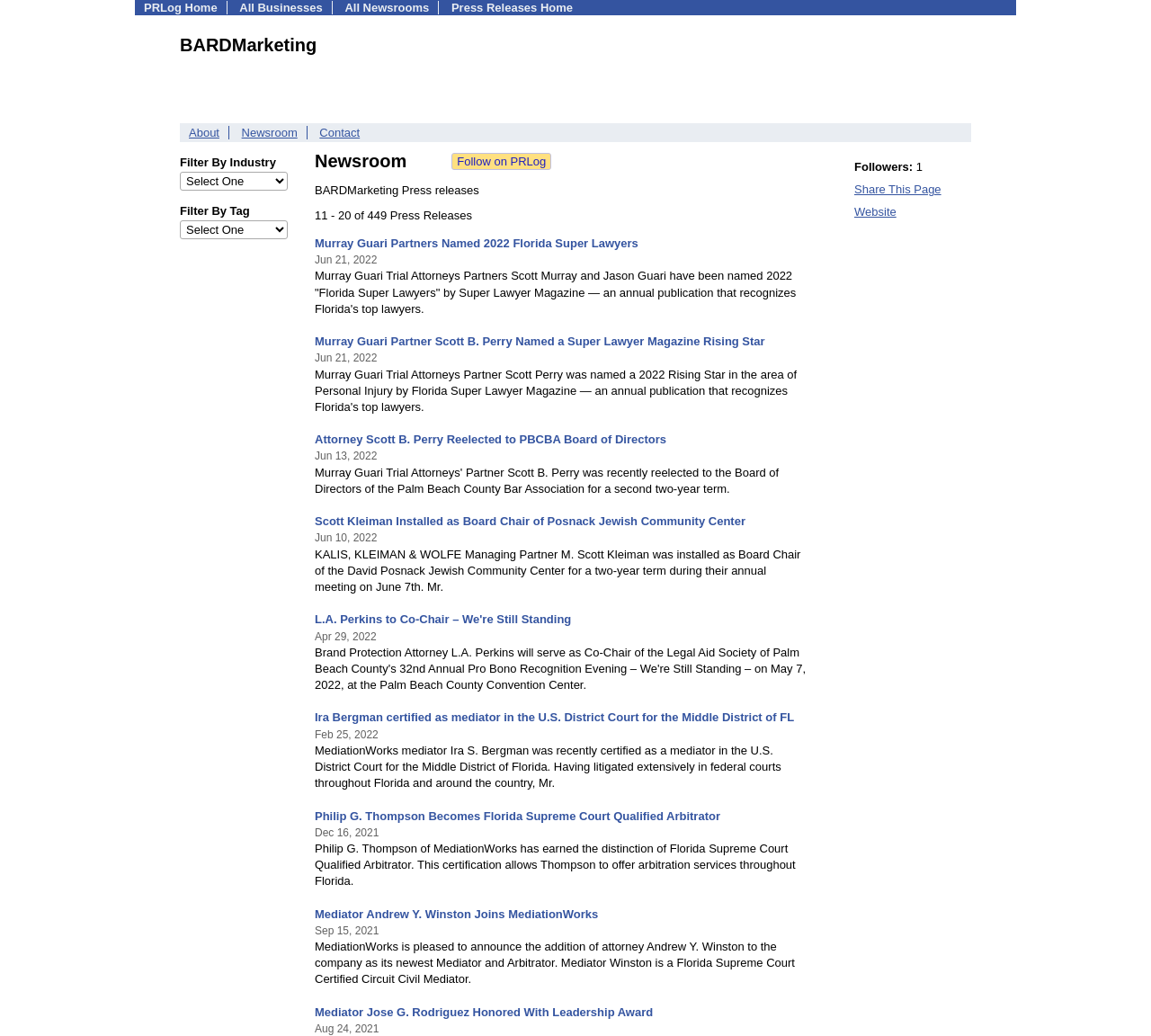Identify and provide the bounding box for the element described by: "All Businesses".

[0.208, 0.001, 0.28, 0.014]